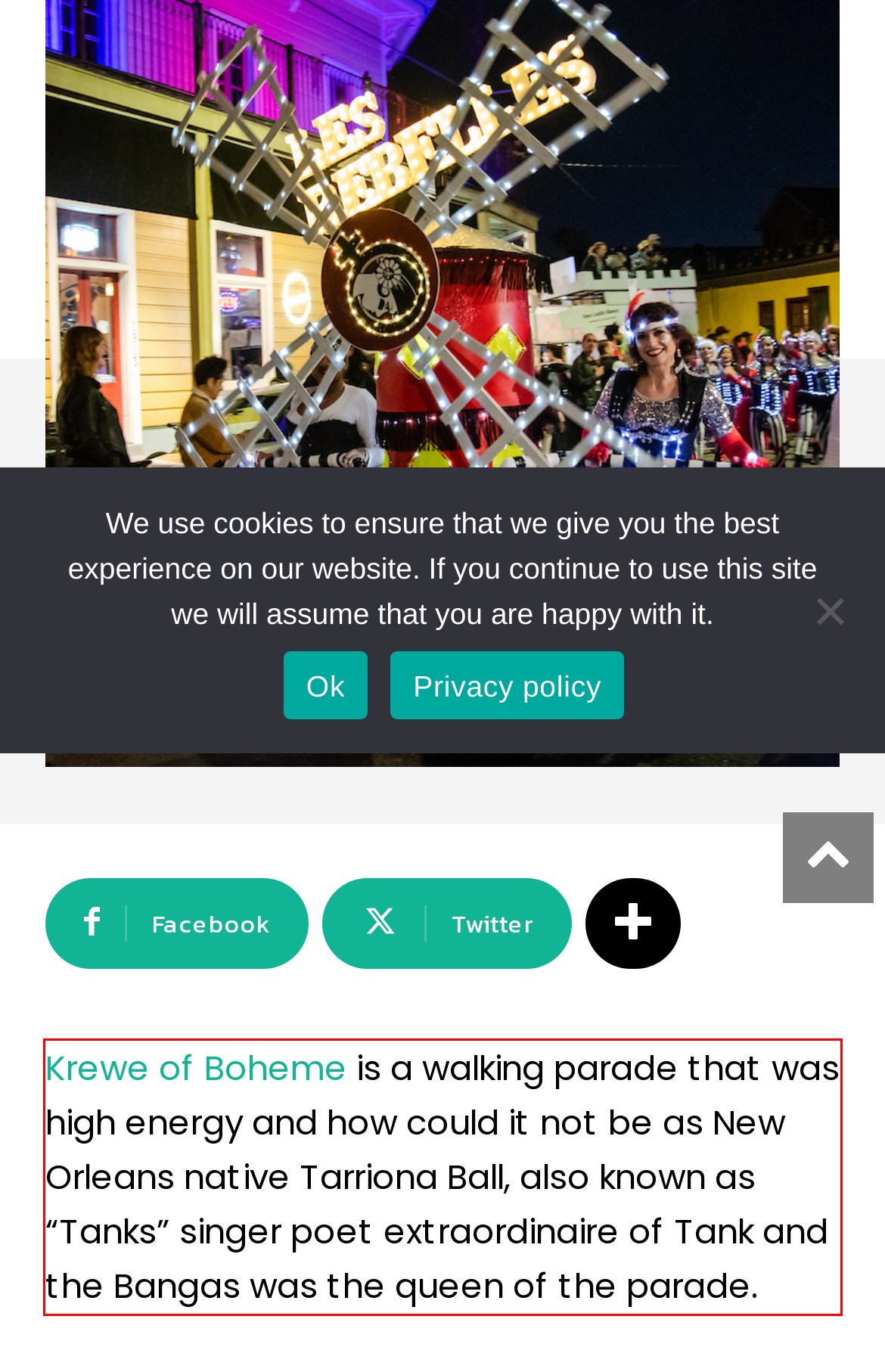You are given a webpage screenshot with a red bounding box around a UI element. Extract and generate the text inside this red bounding box.

Krewe of Boheme is a walking parade that was high energy and how could it not be as New Orleans native Tarriona Ball, also known as “Tanks” singer poet extraordinaire of Tank and the Bangas was the queen of the parade.